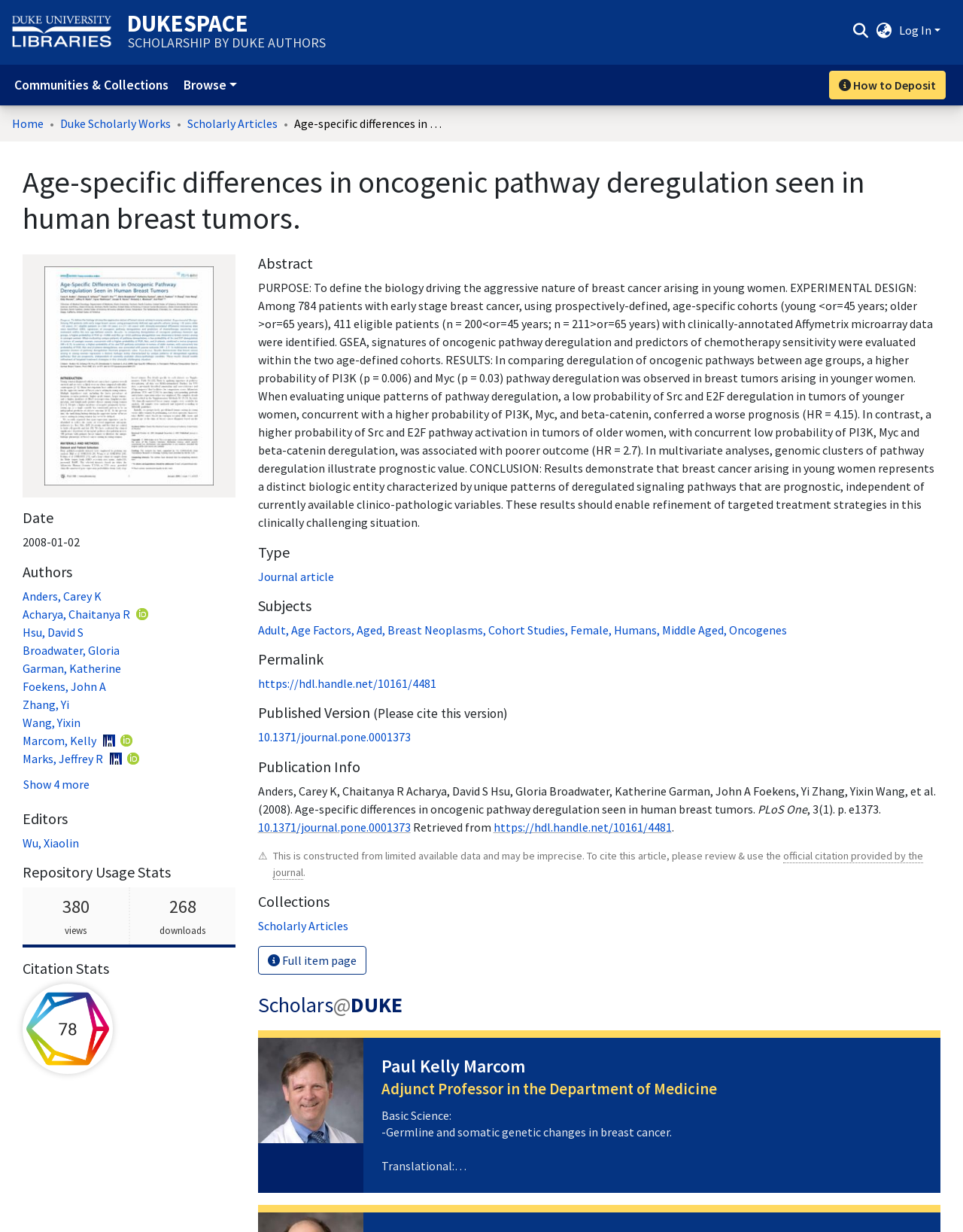What is the title of the article?
Based on the image, give a concise answer in the form of a single word or short phrase.

Age-specific differences in oncogenic pathway deregulation seen in human breast tumors.